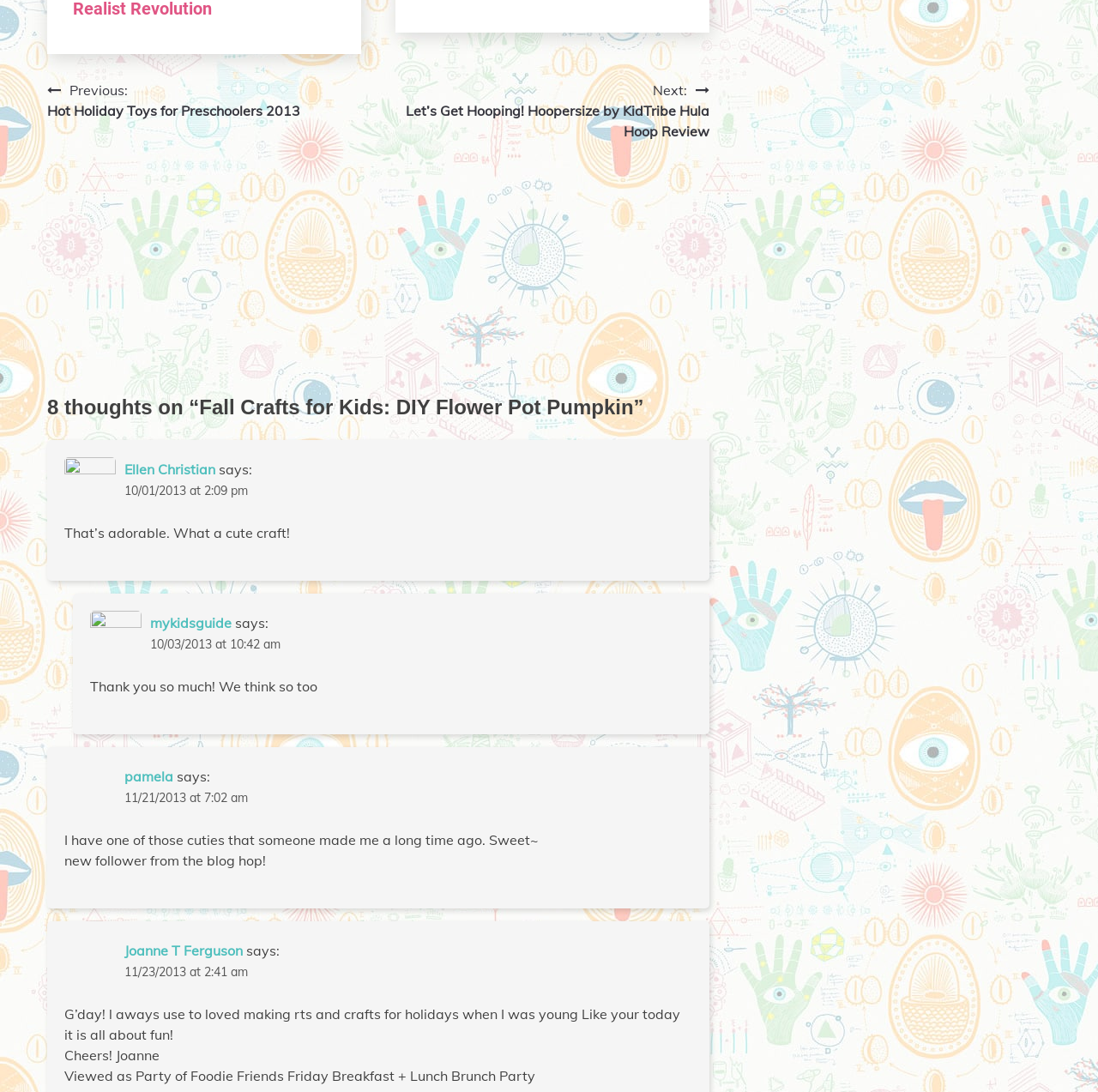Highlight the bounding box coordinates of the element that should be clicked to carry out the following instruction: "View the post from pamela". The coordinates must be given as four float numbers ranging from 0 to 1, i.e., [left, top, right, bottom].

[0.113, 0.703, 0.158, 0.719]